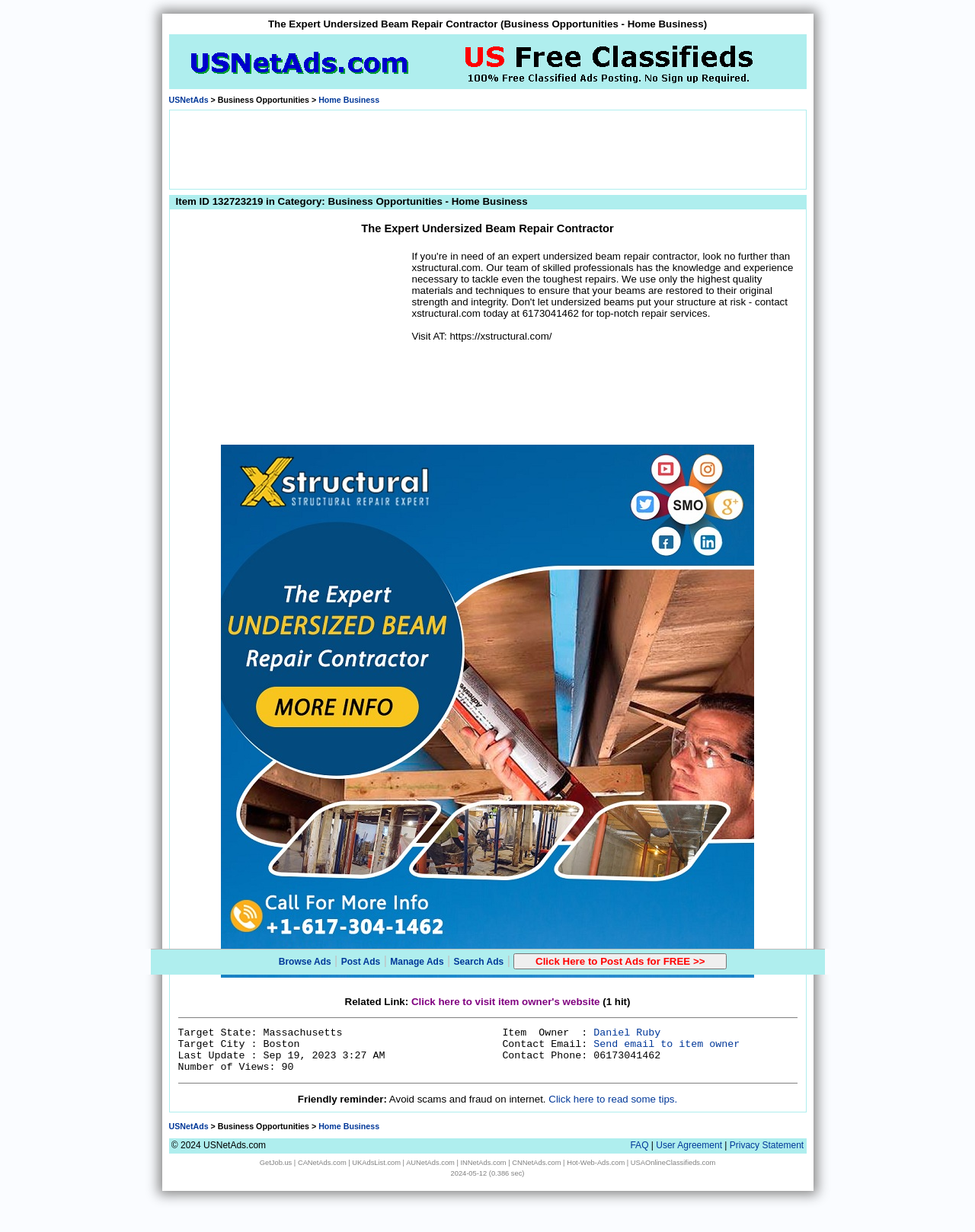Determine the bounding box coordinates of the UI element described by: "Manage Ads".

[0.4, 0.776, 0.455, 0.785]